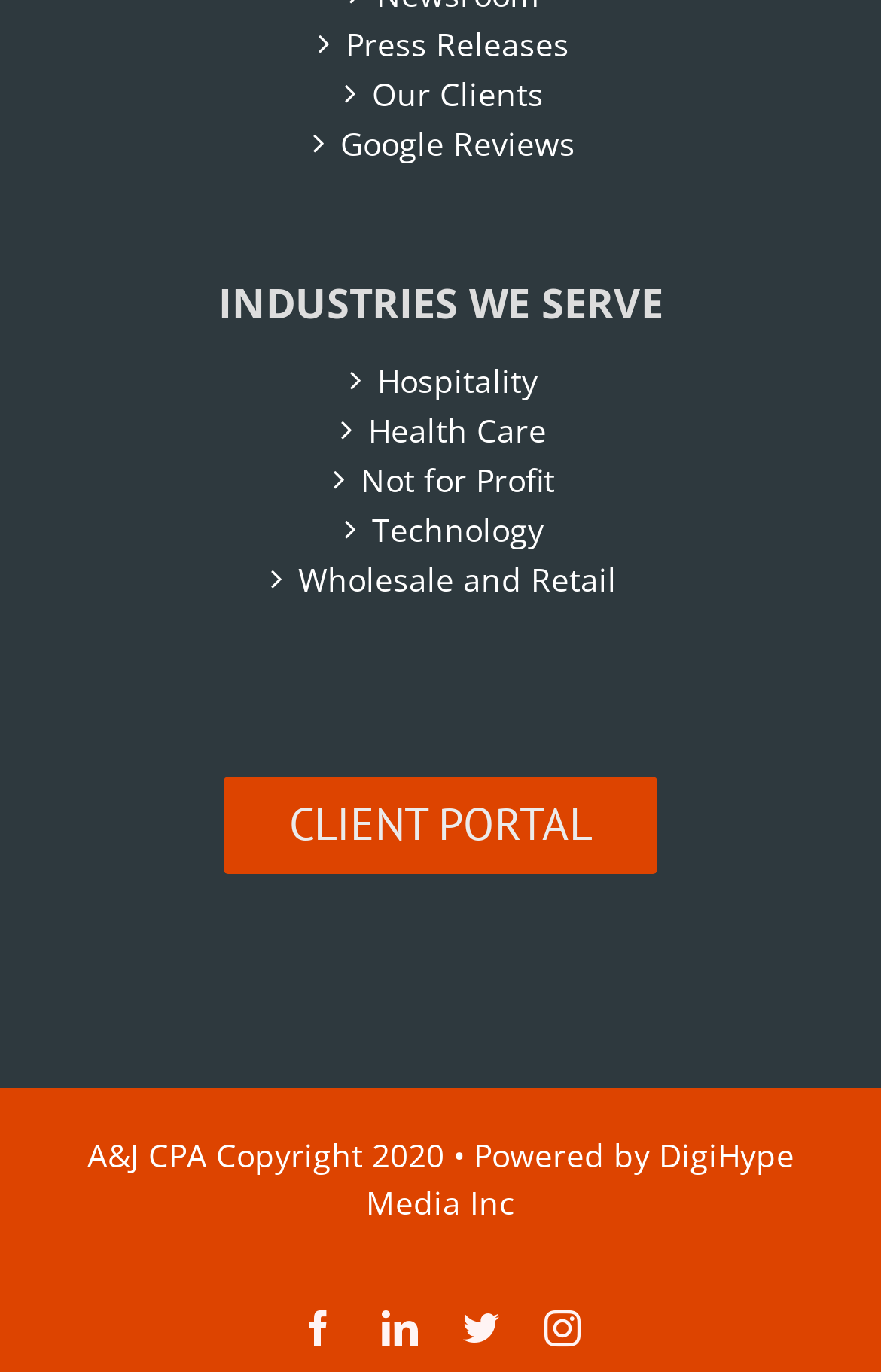Highlight the bounding box coordinates of the element that should be clicked to carry out the following instruction: "Visit Facebook page". The coordinates must be given as four float numbers ranging from 0 to 1, i.e., [left, top, right, bottom].

[0.341, 0.954, 0.382, 0.98]